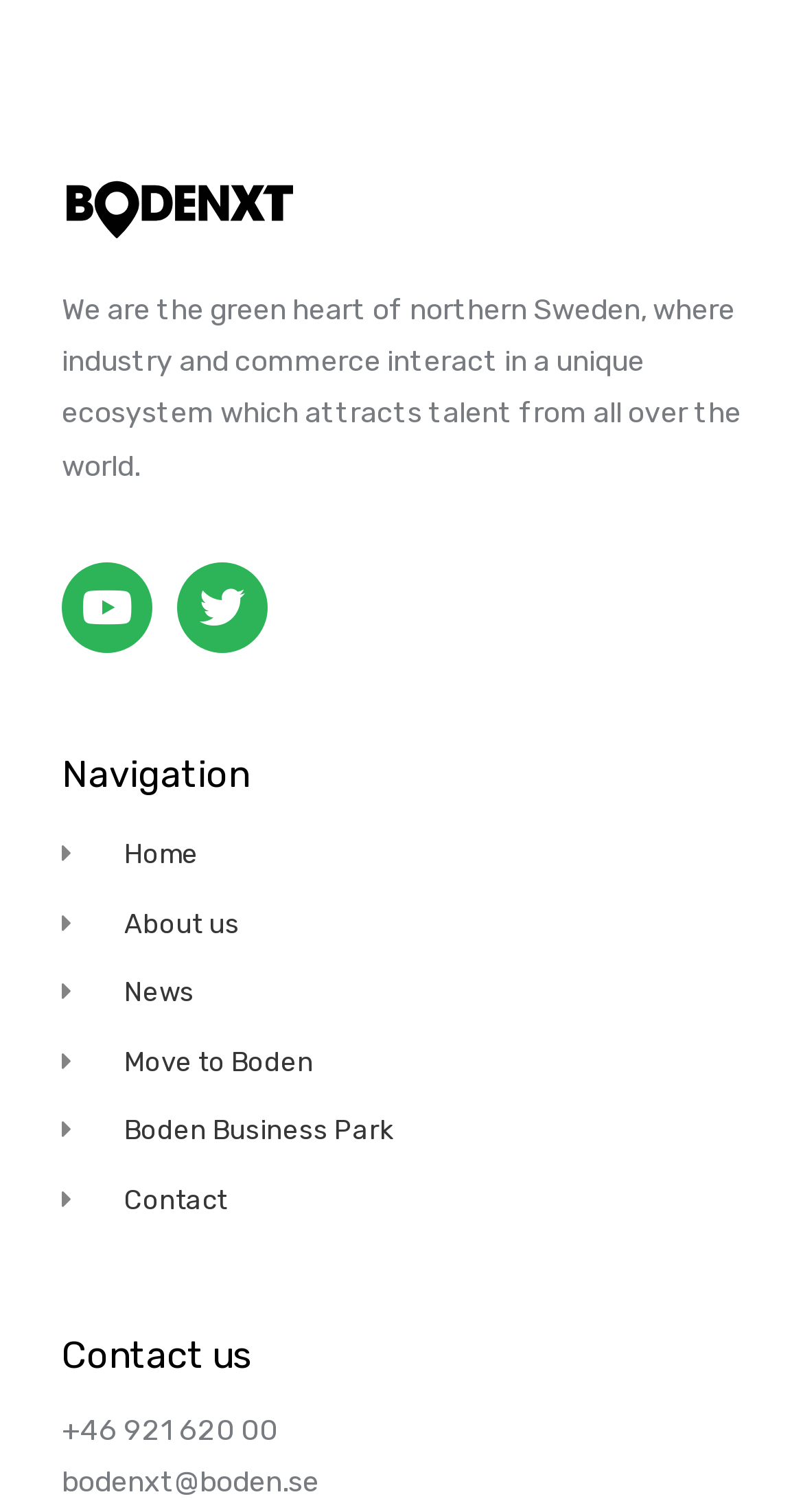Identify the bounding box coordinates for the element you need to click to achieve the following task: "Go to Home page". Provide the bounding box coordinates as four float numbers between 0 and 1, in the form [left, top, right, bottom].

[0.077, 0.552, 0.923, 0.579]